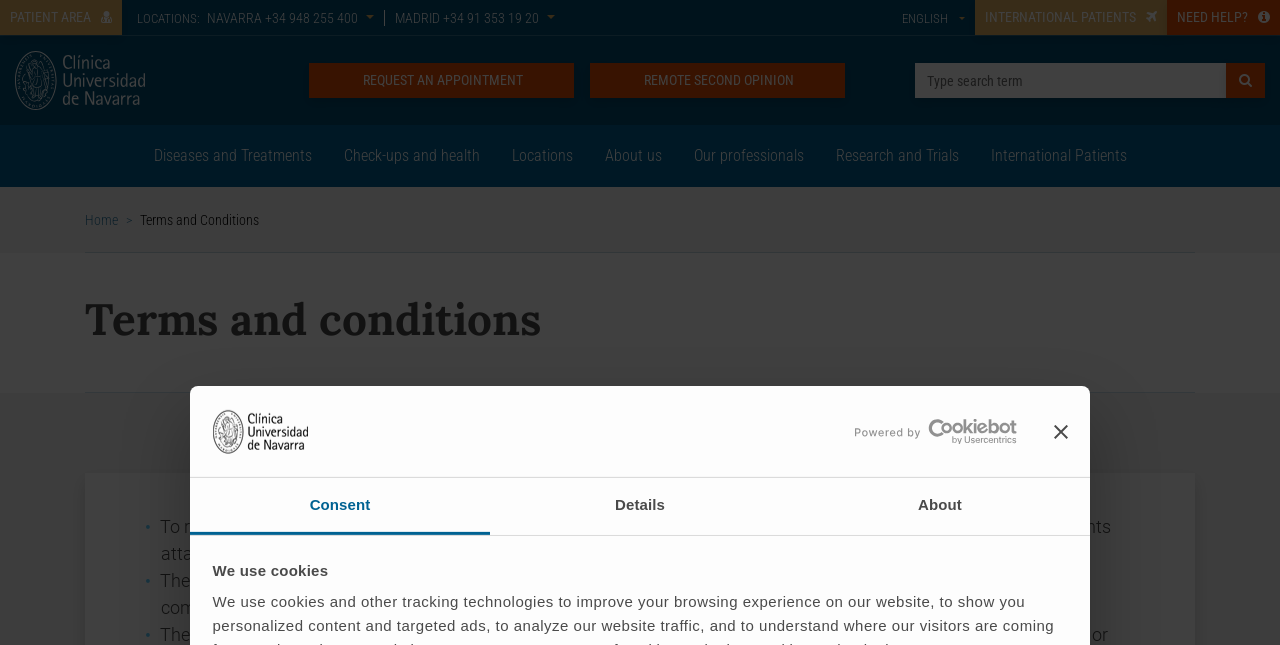Extract the heading text from the webpage.

Terms and conditions